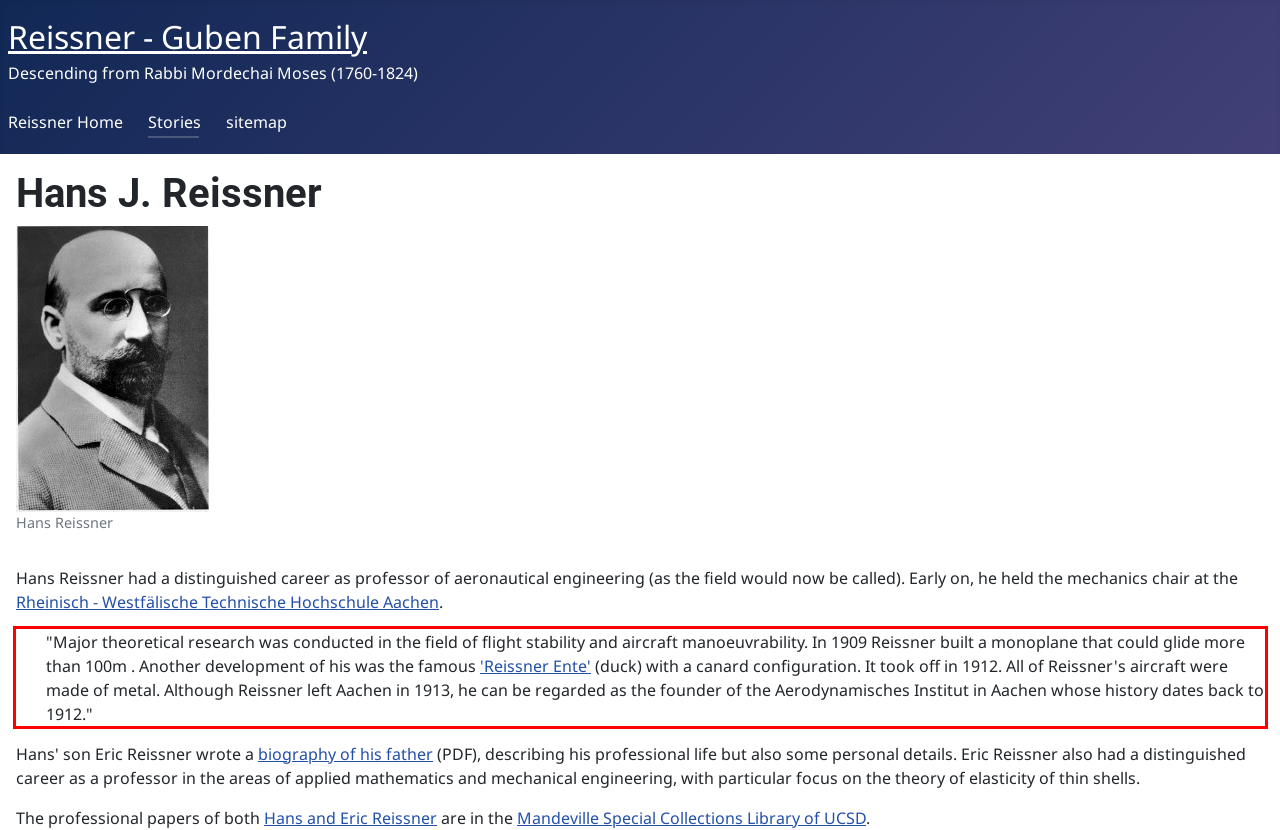Using the webpage screenshot, recognize and capture the text within the red bounding box.

"Major theoretical research was conducted in the field of flight stability and aircraft manoeuvrability. In 1909 Reissner built a monoplane that could glide more than 100m . Another development of his was the famous 'Reissner Ente' (duck) with a canard configuration. It took off in 1912. All of Reissner's aircraft were made of metal. Although Reissner left Aachen in 1913, he can be regarded as the founder of the Aerodynamisches Institut in Aachen whose history dates back to 1912."